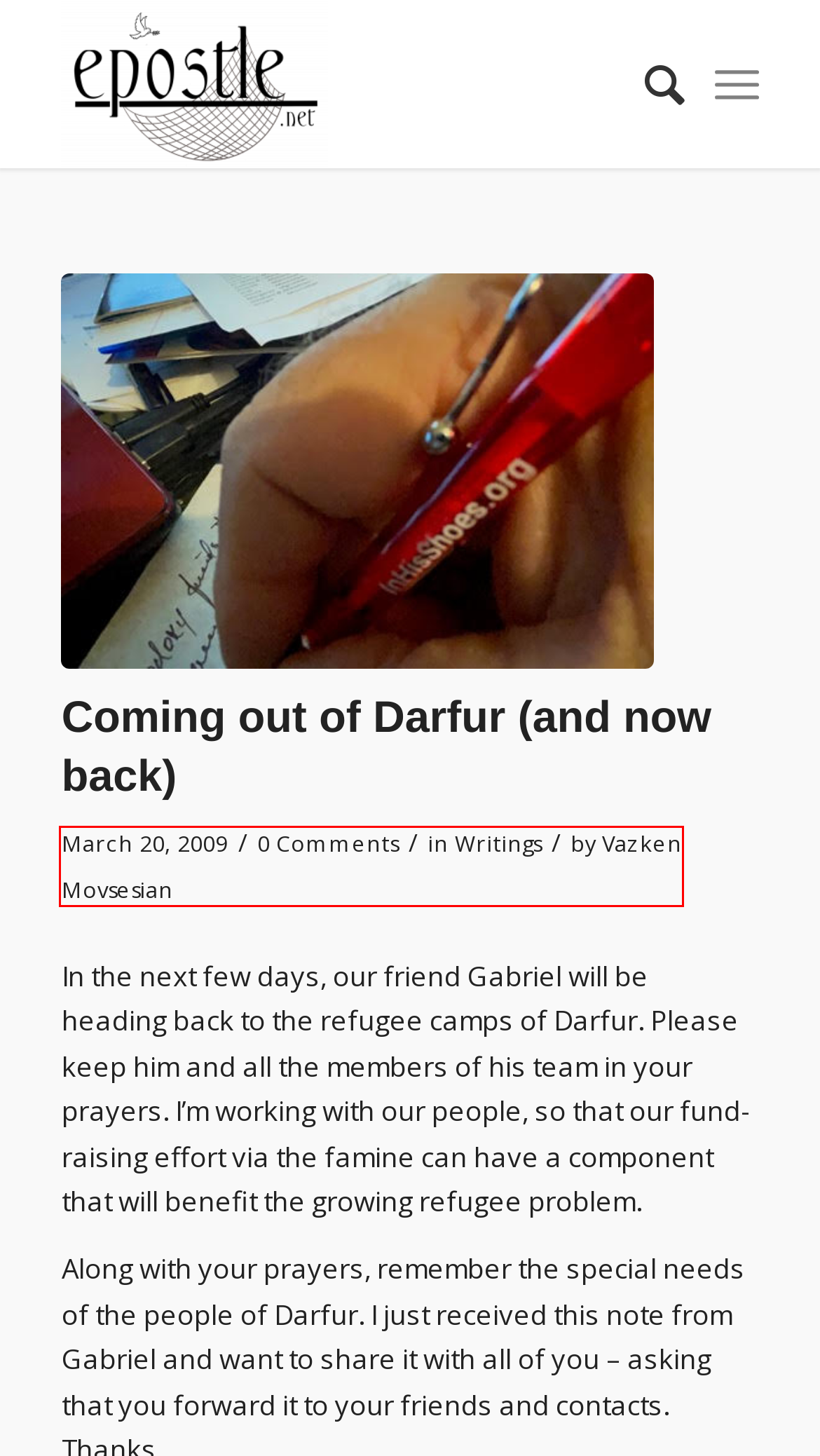You have a screenshot of a webpage with a red rectangle bounding box around a UI element. Choose the best description that matches the new page after clicking the element within the bounding box. The candidate descriptions are:
A. Our Mission – epostle
B. epostle – Apostolic evangelism for an electronic and expanding universe
C. Our Story – epostle
D. VK | 登录
E. Vazken Movsesian – epostle
F. Writings – epostle
G. About Father Vazken – epostle
H. About – epostle

E